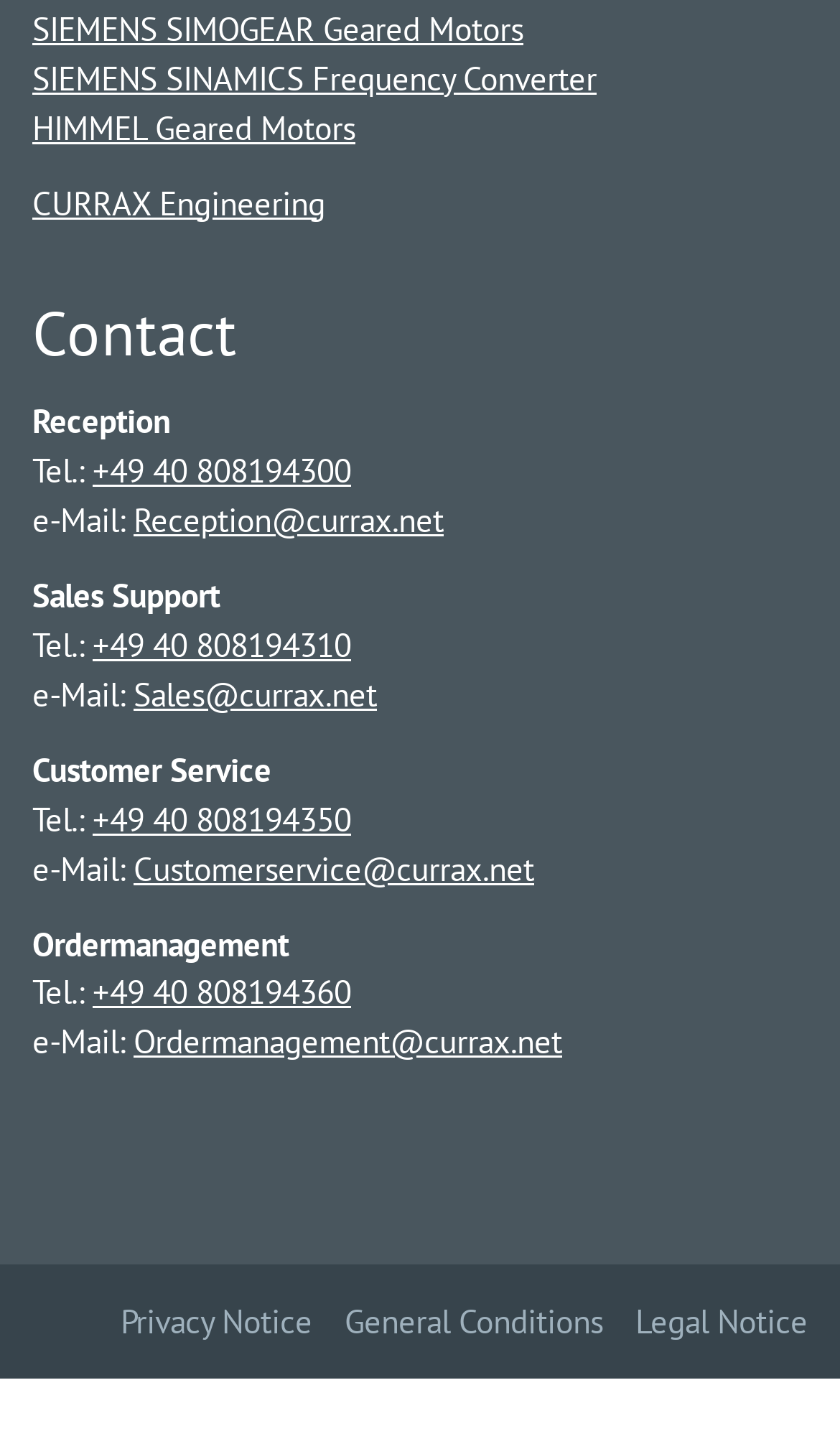Answer the question below with a single word or a brief phrase: 
How many links are there on the webpage?

11